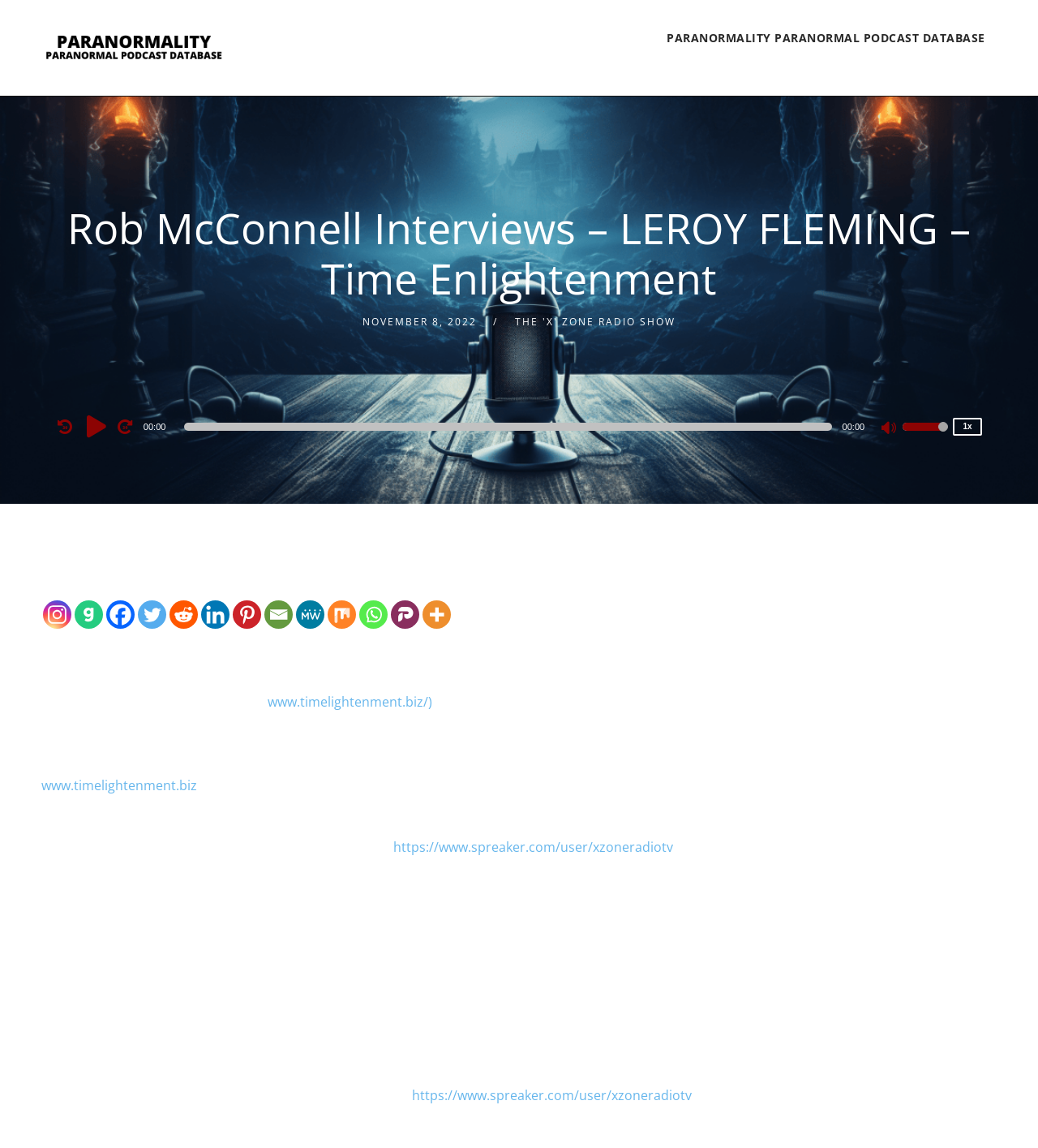Provide a comprehensive caption for the webpage.

This webpage is about Rob McConnell's interview with Leroy Flemming, an author who has written a series of novels called "Timelightenment". At the top of the page, there is a heading "Paranormality Radio" with an image and a link to the radio show. Below this, there is a link to the "PARANORMALITY PARANORMAL PODCAST DATABASE". 

The main content of the page is divided into two sections. On the left side, there is an audio player with controls to play, mute, and adjust the volume and speed of the audio. The audio player is accompanied by a timer and a slider to navigate through the audio. 

On the right side, there is a brief biography of Leroy Flemming, describing his background and inspiration for writing his novels. There are also links to his website and social media profiles. 

Below the biography, there is a section promoting "The 'X' Zone Radio Show" with a list of available radio shows and archives. The list includes various shows such as "A Different Perspective", "Alien Cosmic Expo Lecture Series", and "Paranormal StakeOut", among others. There are also links to the show's archives and programming. 

At the bottom of the page, there are social media links to share the content, including Instagram, Gab, Facebook, Twitter, and more.